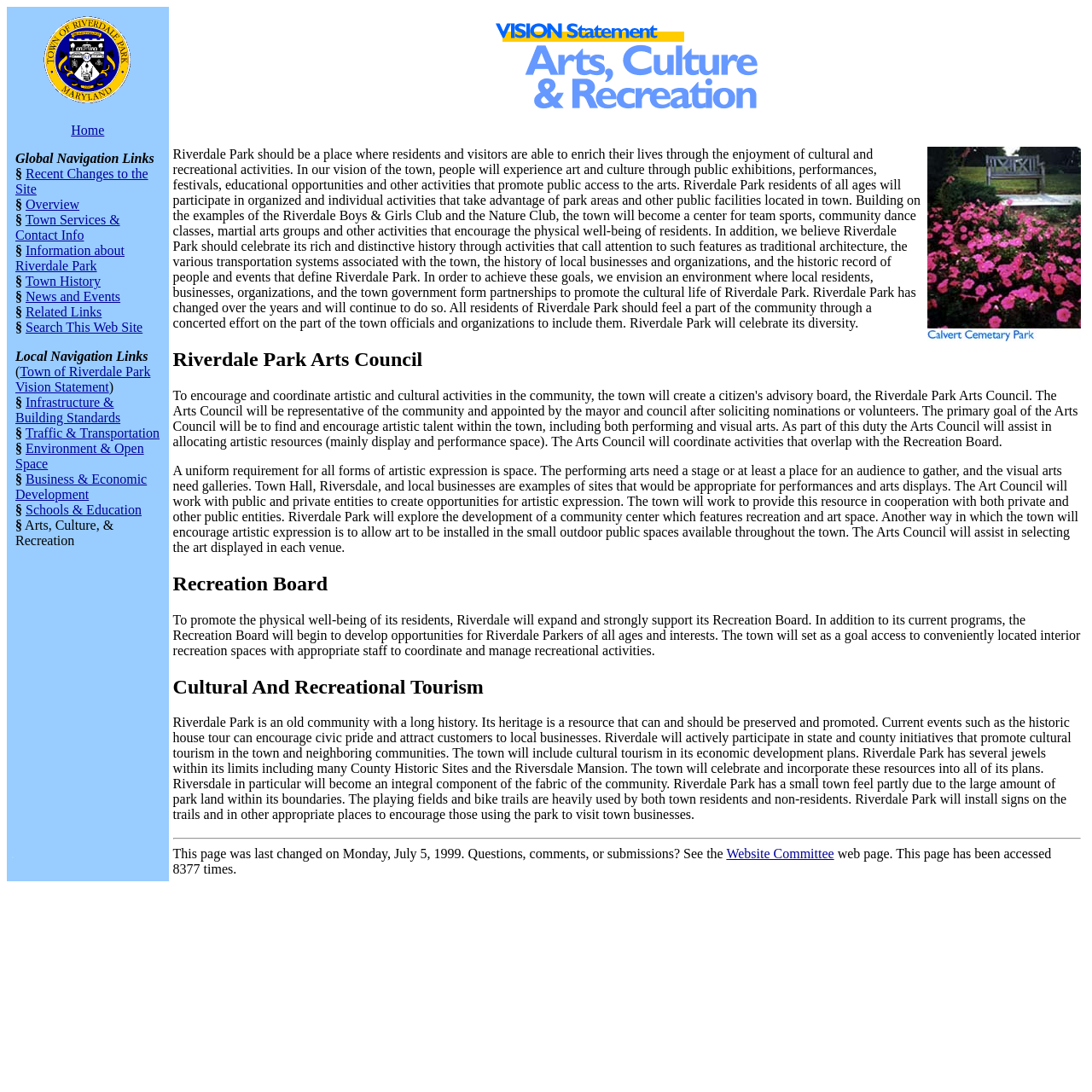Use a single word or phrase to answer the following:
How many times has this webpage been accessed?

8377